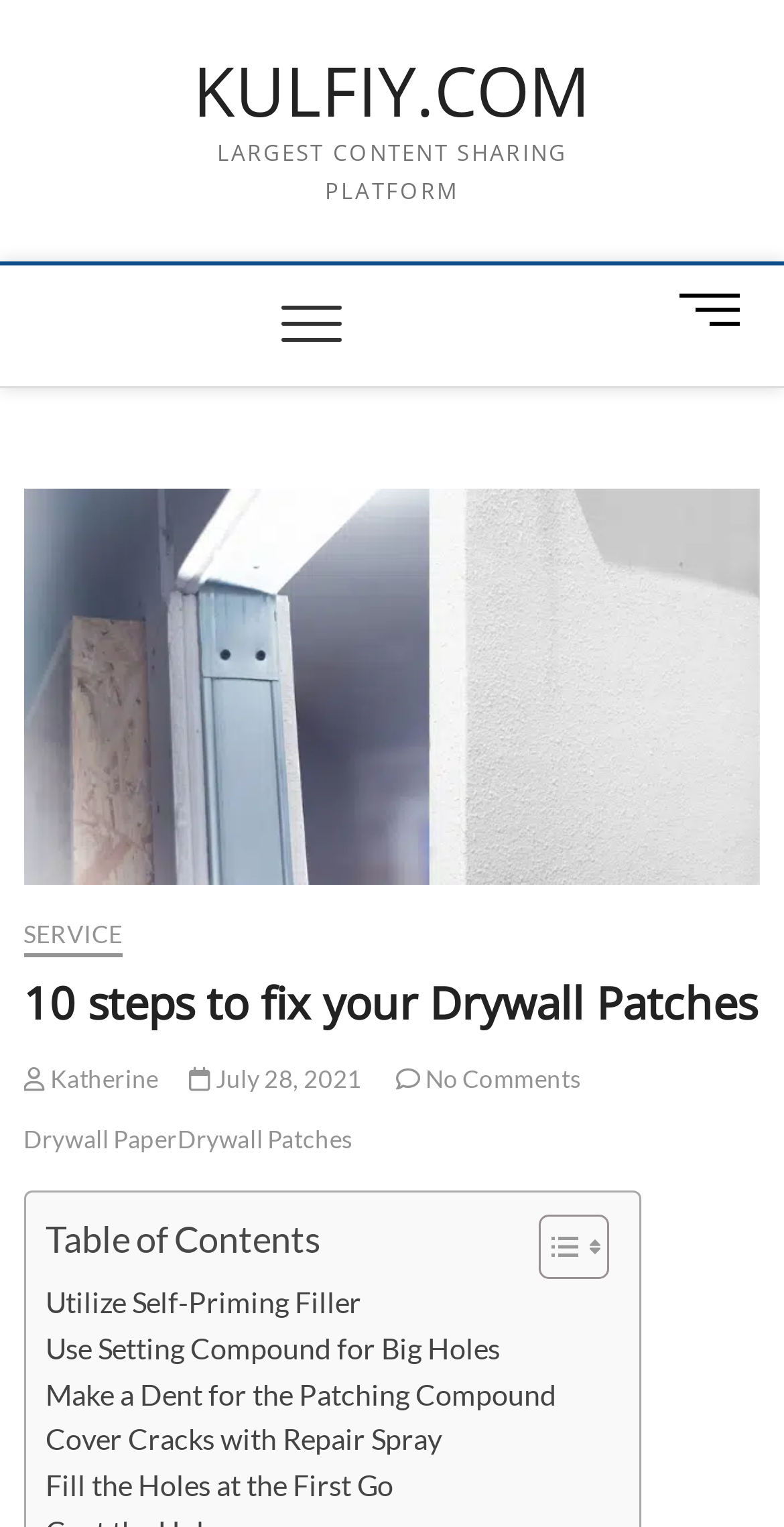Determine the coordinates of the bounding box for the clickable area needed to execute this instruction: "Click the menu button".

[0.862, 0.173, 0.97, 0.23]